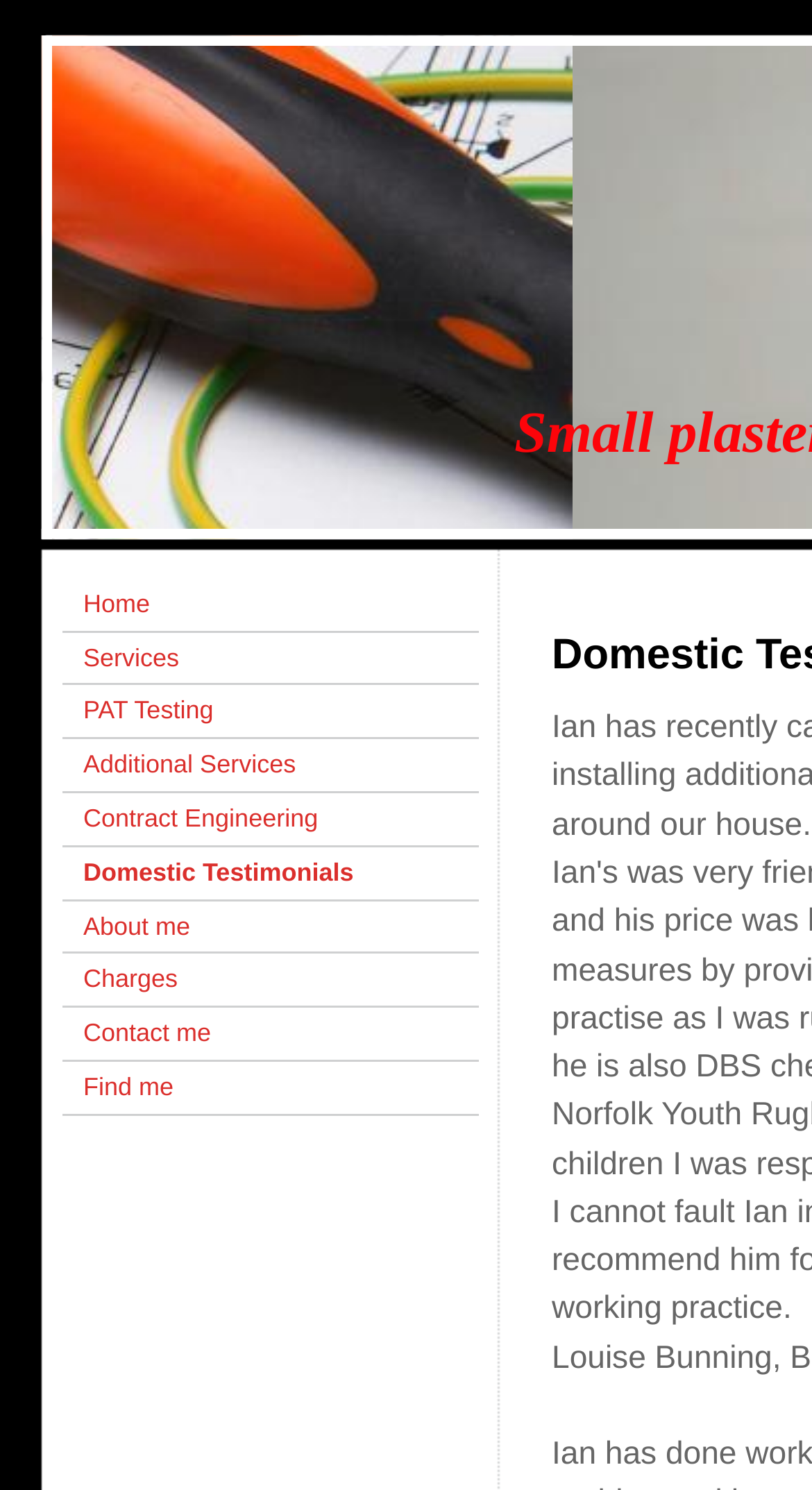Bounding box coordinates are specified in the format (top-left x, top-left y, bottom-right x, bottom-right y). All values are floating point numbers bounded between 0 and 1. Please provide the bounding box coordinate of the region this sentence describes: About me

[0.077, 0.604, 0.59, 0.64]